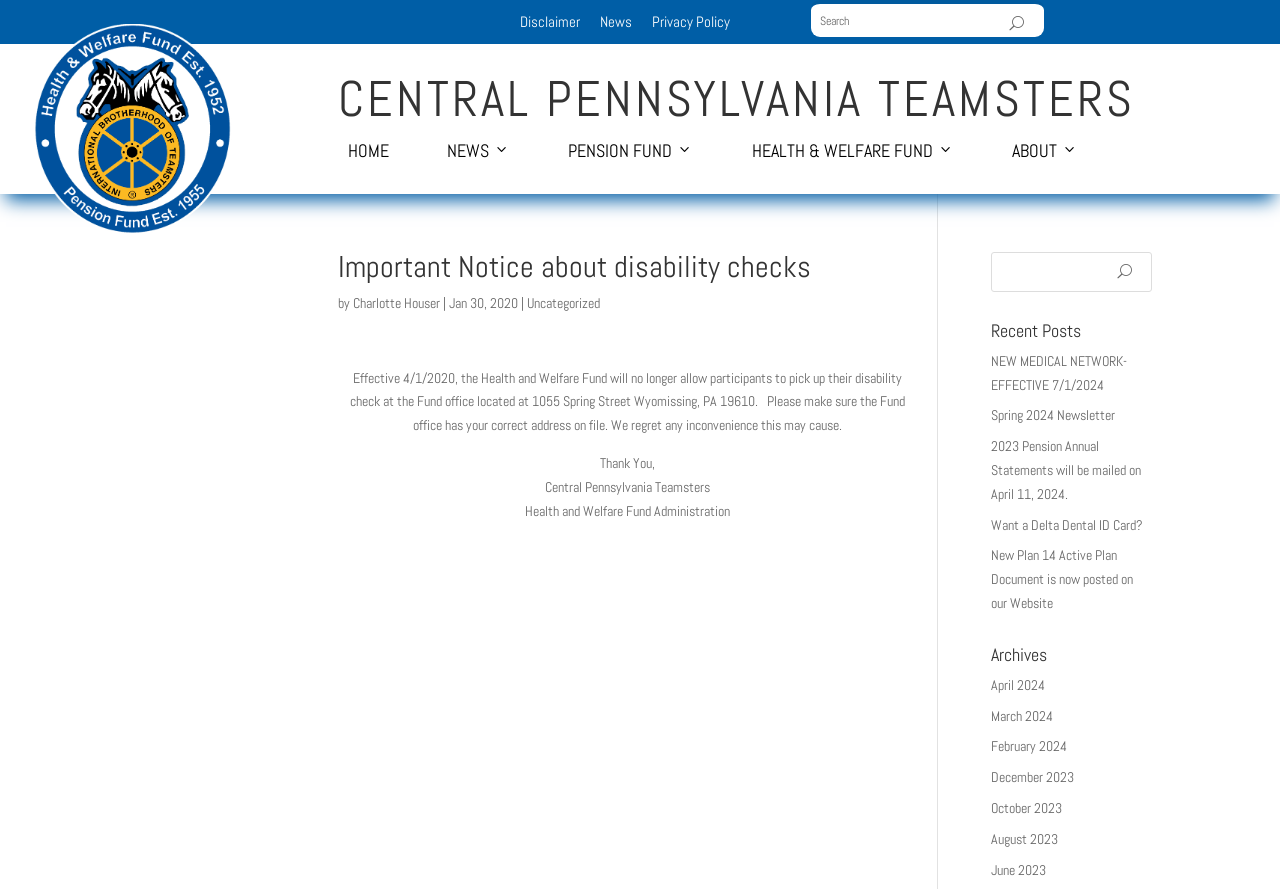Bounding box coordinates are specified in the format (top-left x, top-left y, bottom-right x, bottom-right y). All values are floating point numbers bounded between 0 and 1. Please provide the bounding box coordinate of the region this sentence describes: Spring 2024 Newsletter

[0.774, 0.457, 0.871, 0.477]